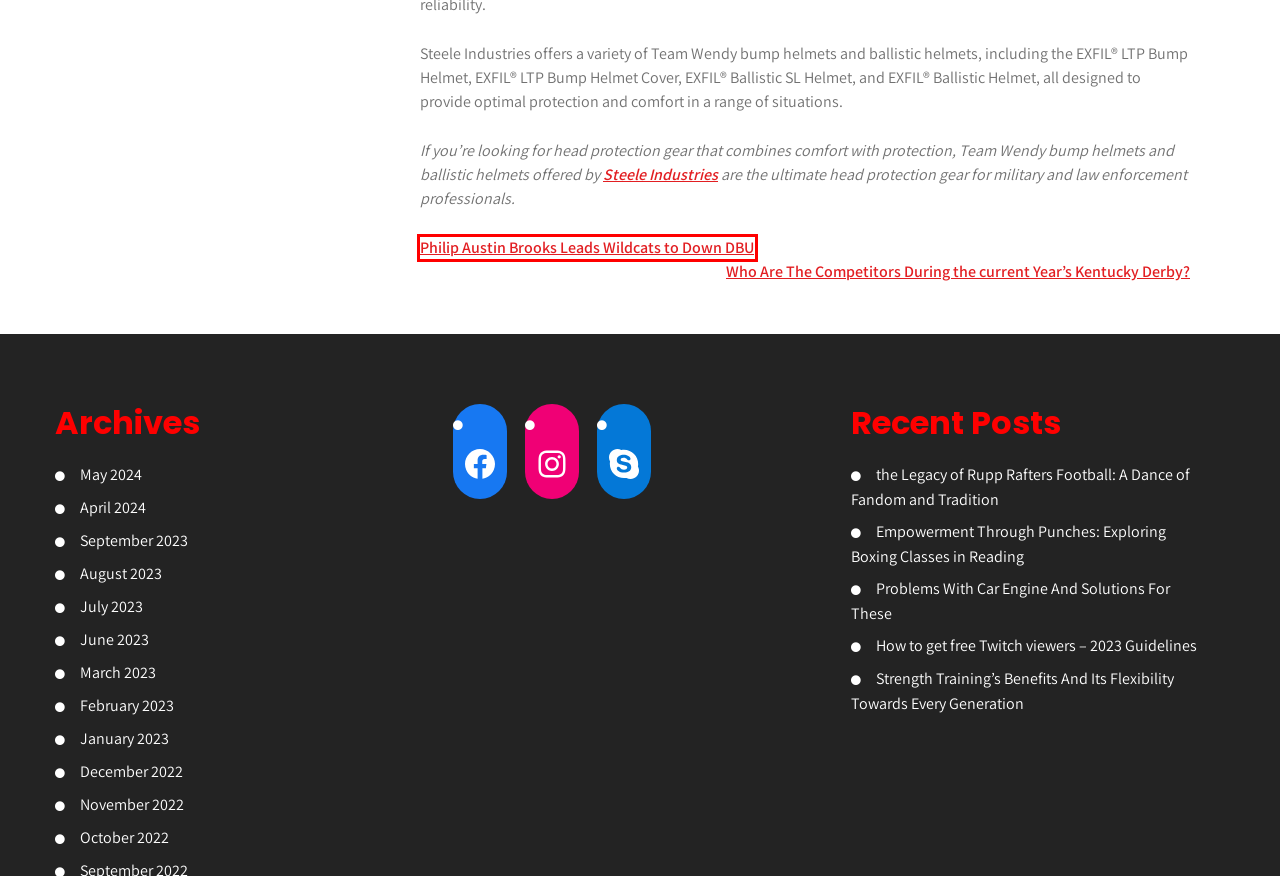Review the screenshot of a webpage containing a red bounding box around an element. Select the description that best matches the new webpage after clicking the highlighted element. The options are:
A. May 2024 - Sports Daily
B. Philip Austin Brooks Leads Wildcats to Down DBU | Sports Daily
C. January 2023 - Sports Daily
D. Who Are The Competitors During the current Year's Kentucky Derby? |Sports Daily
E. December 2022 - Sports Daily
F. Steele Industries: Your Night Vision Specialists
G. March 2023 - Sports Daily
H. September 2023 - Sports Daily

B